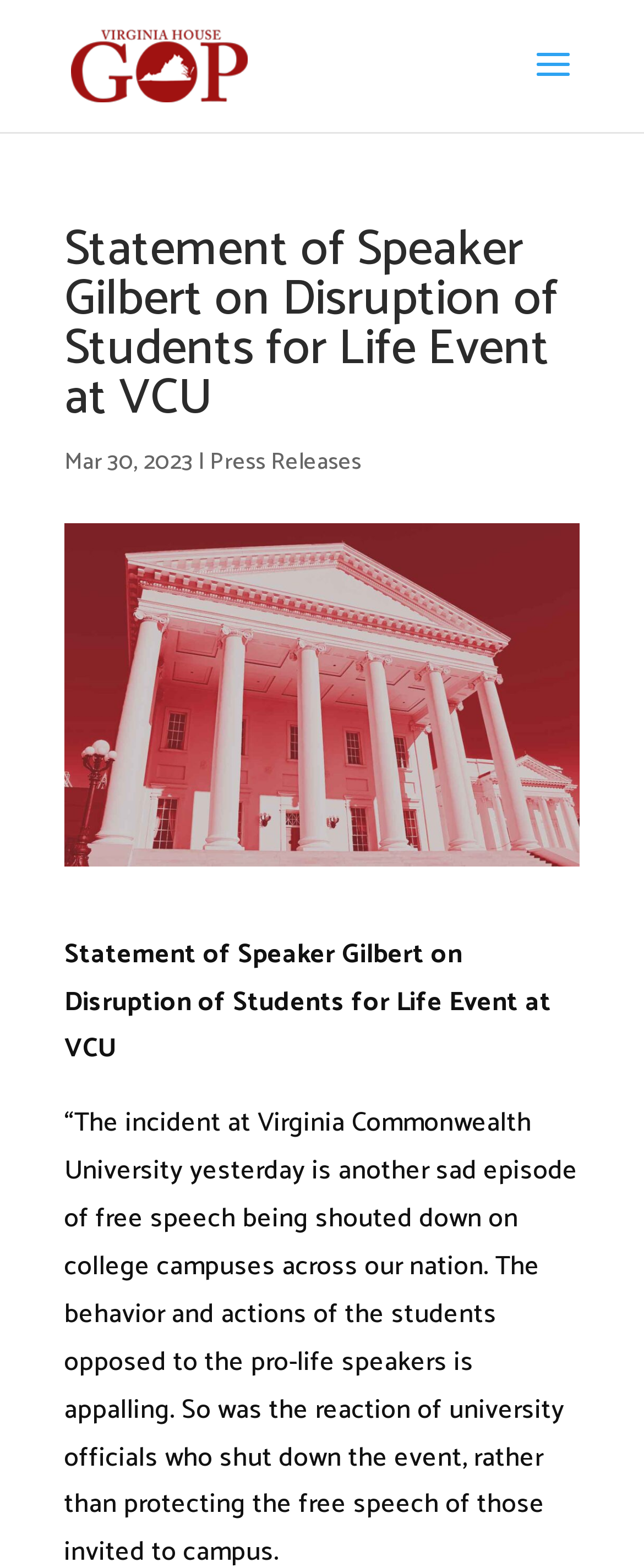Identify the bounding box coordinates for the UI element mentioned here: "alt="Virginia House Republicans"". Provide the coordinates as four float values between 0 and 1, i.e., [left, top, right, bottom].

[0.11, 0.026, 0.384, 0.056]